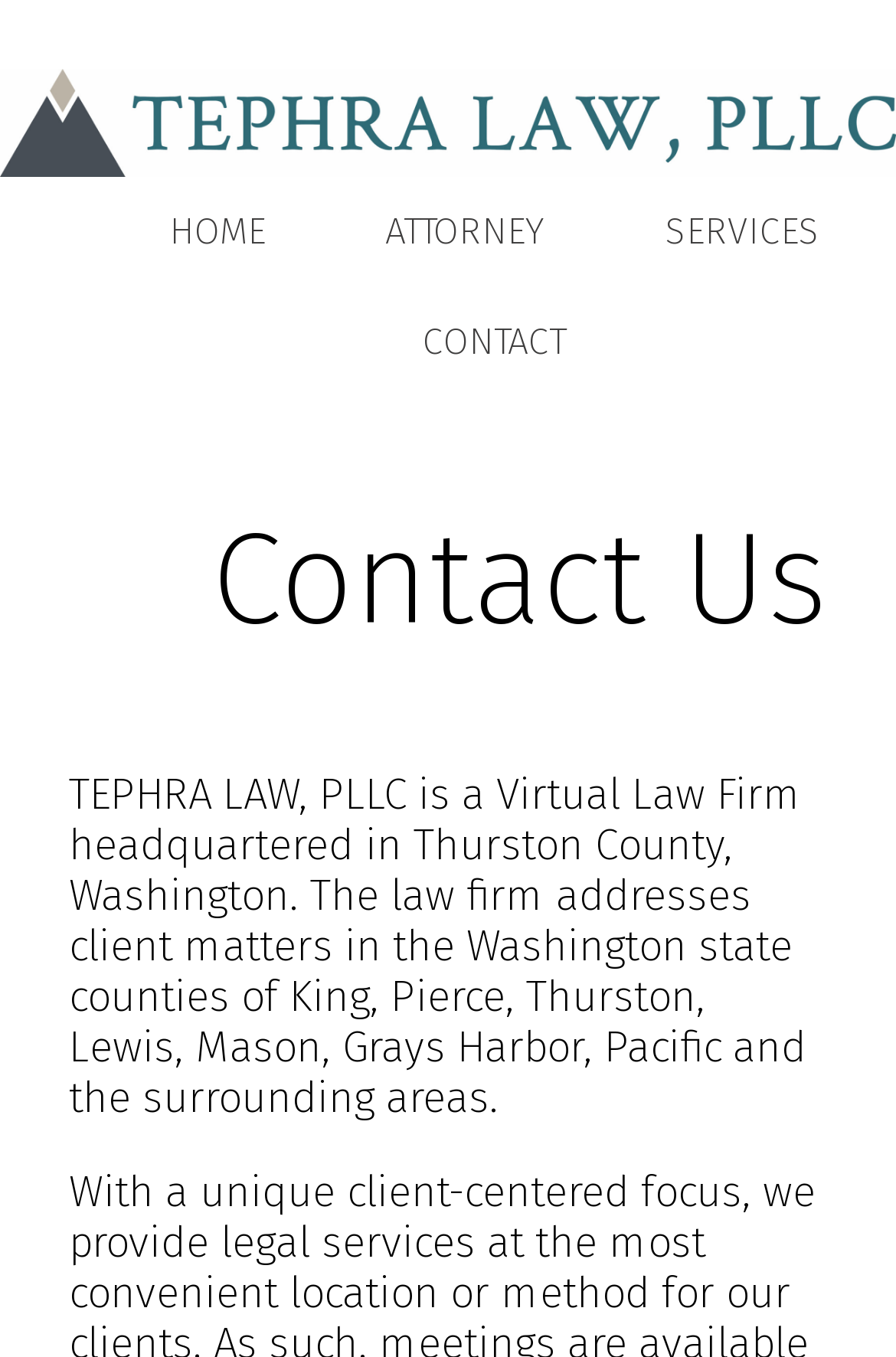What is the purpose of the webpage?
Answer briefly with a single word or phrase based on the image.

Contact Us